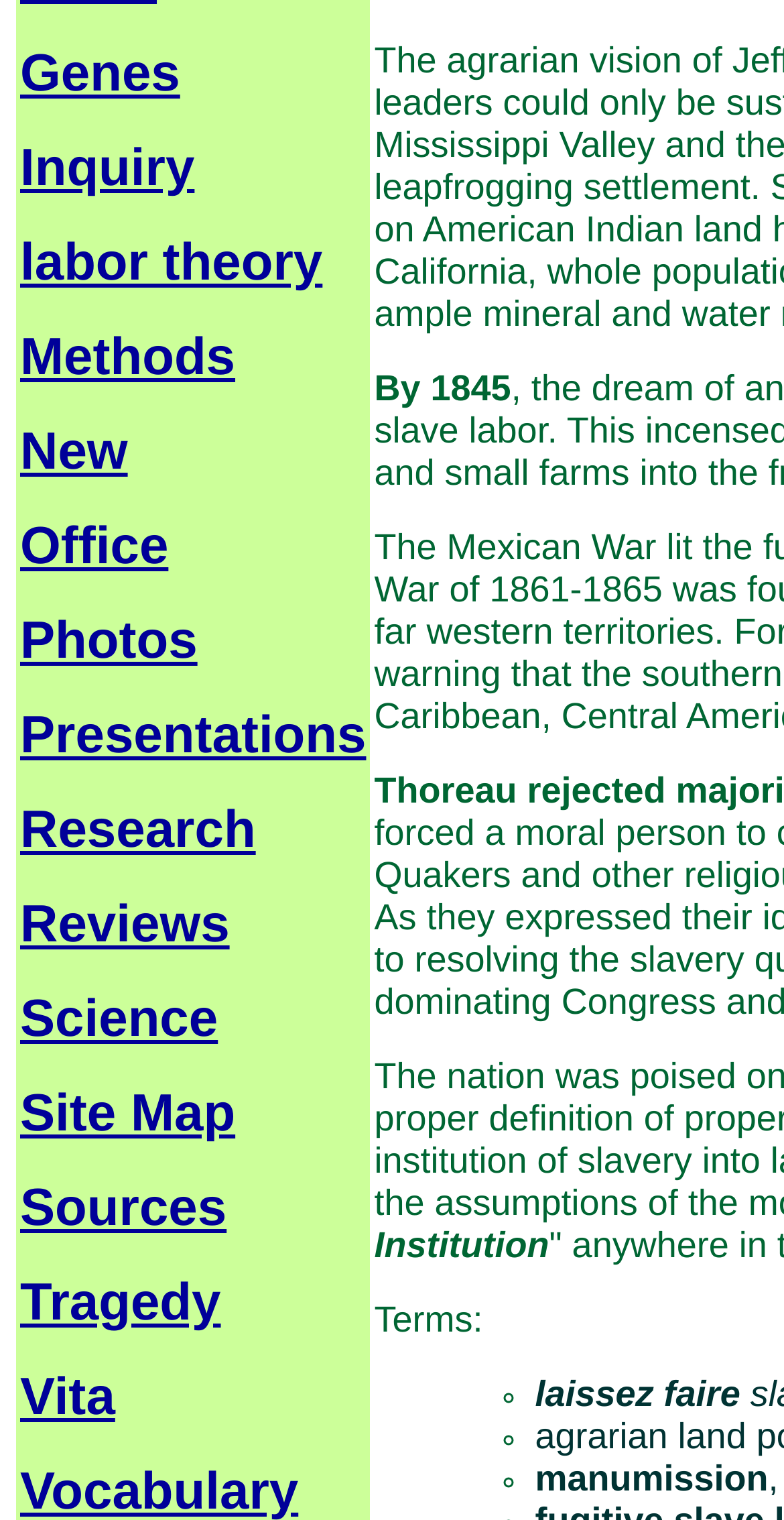What is the text next to '◦' symbol?
Please provide a comprehensive answer based on the details in the screenshot.

The text next to the '◦' symbol is 'laissez faire' which is located at the bottom of the webpage with a bounding box coordinate of [0.682, 0.904, 0.944, 0.93].